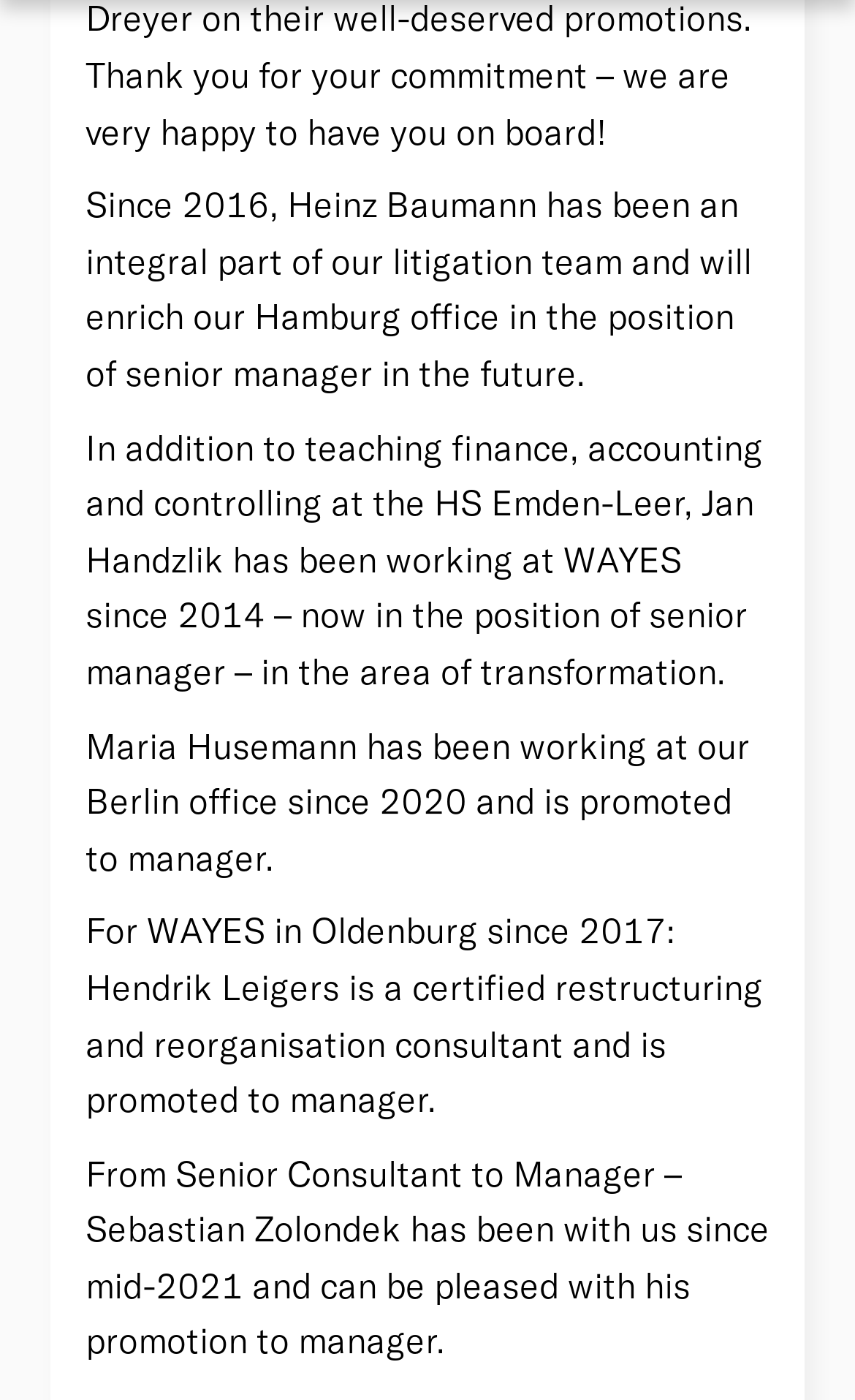Please determine the bounding box coordinates of the clickable area required to carry out the following instruction: "View individual data protection settings". The coordinates must be four float numbers between 0 and 1, represented as [left, top, right, bottom].

[0.038, 0.064, 0.962, 0.136]